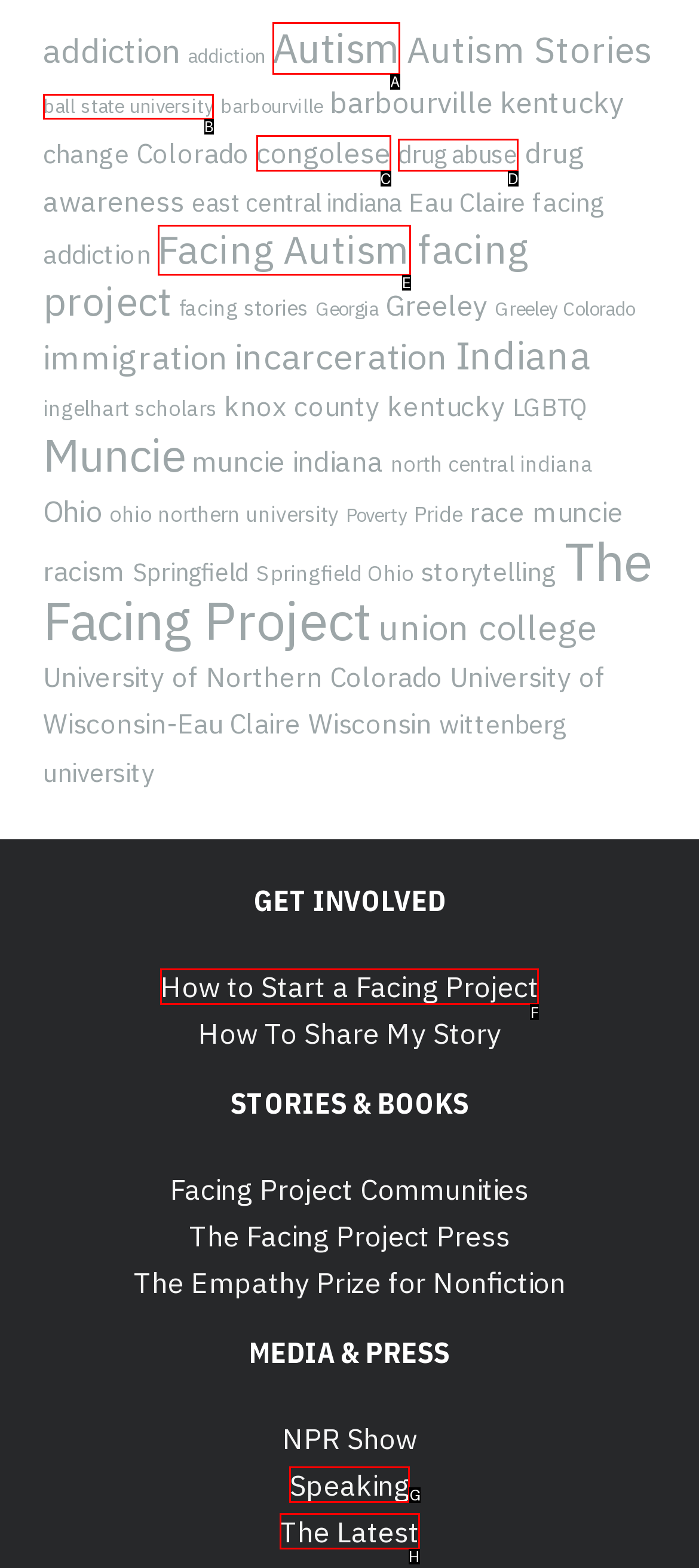Choose the HTML element that matches the description: ball state university
Reply with the letter of the correct option from the given choices.

B